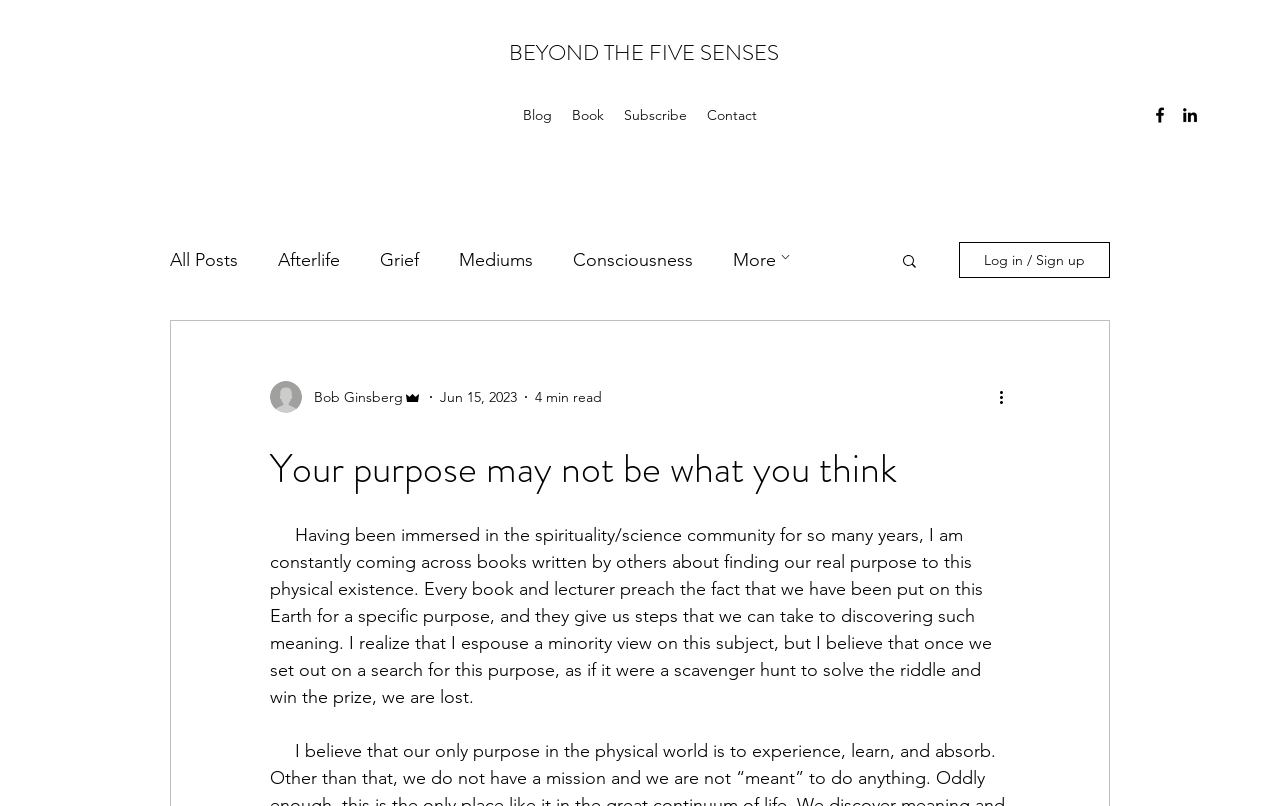Identify the bounding box coordinates of the clickable section necessary to follow the following instruction: "Log in or sign up". The coordinates should be presented as four float numbers from 0 to 1, i.e., [left, top, right, bottom].

[0.749, 0.3, 0.867, 0.345]